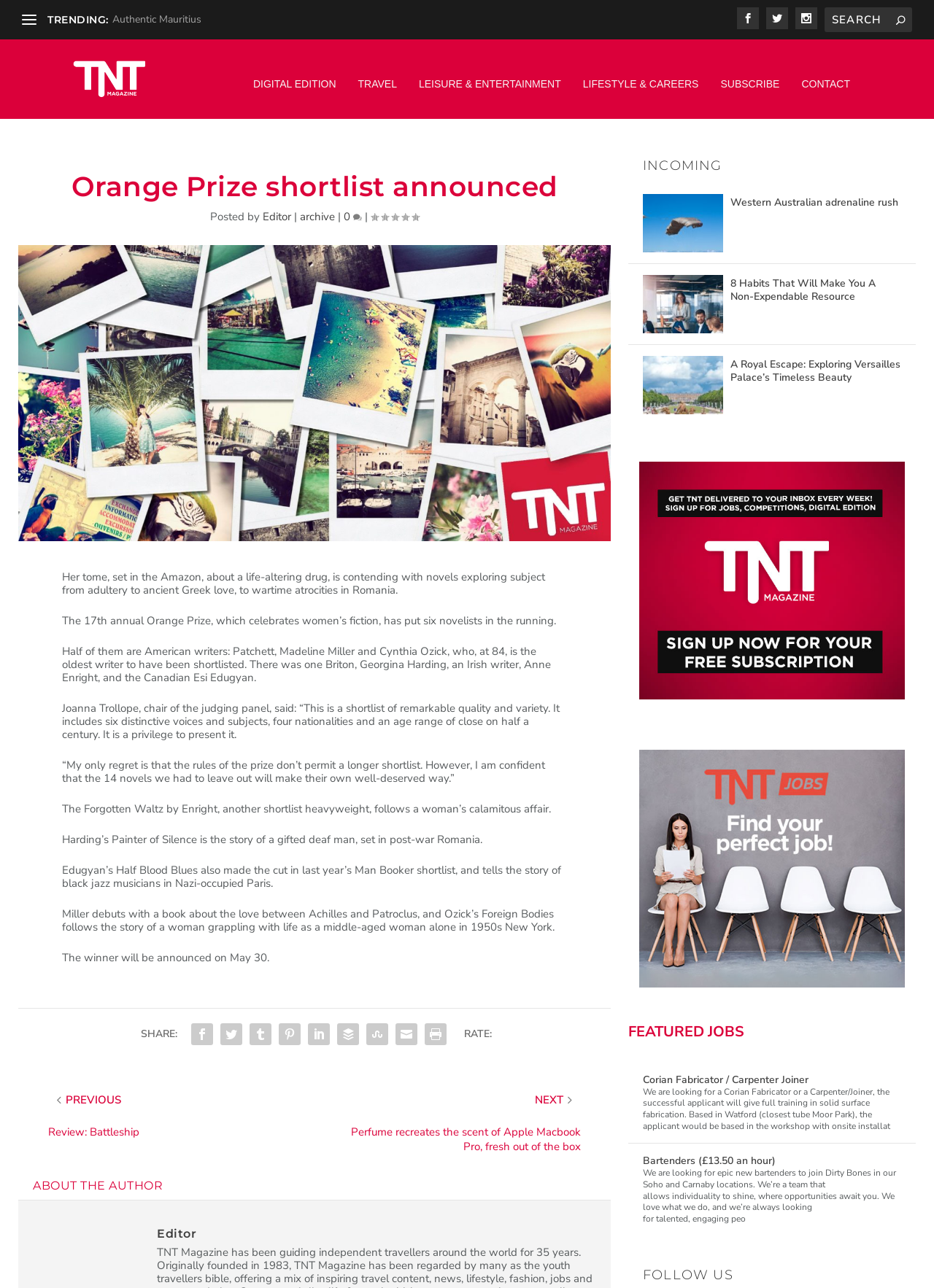Using the element description provided, determine the bounding box coordinates in the format (top-left x, top-left y, bottom-right x, bottom-right y). Ensure that all values are floating point numbers between 0 and 1. Element description: Editor

[0.281, 0.155, 0.312, 0.166]